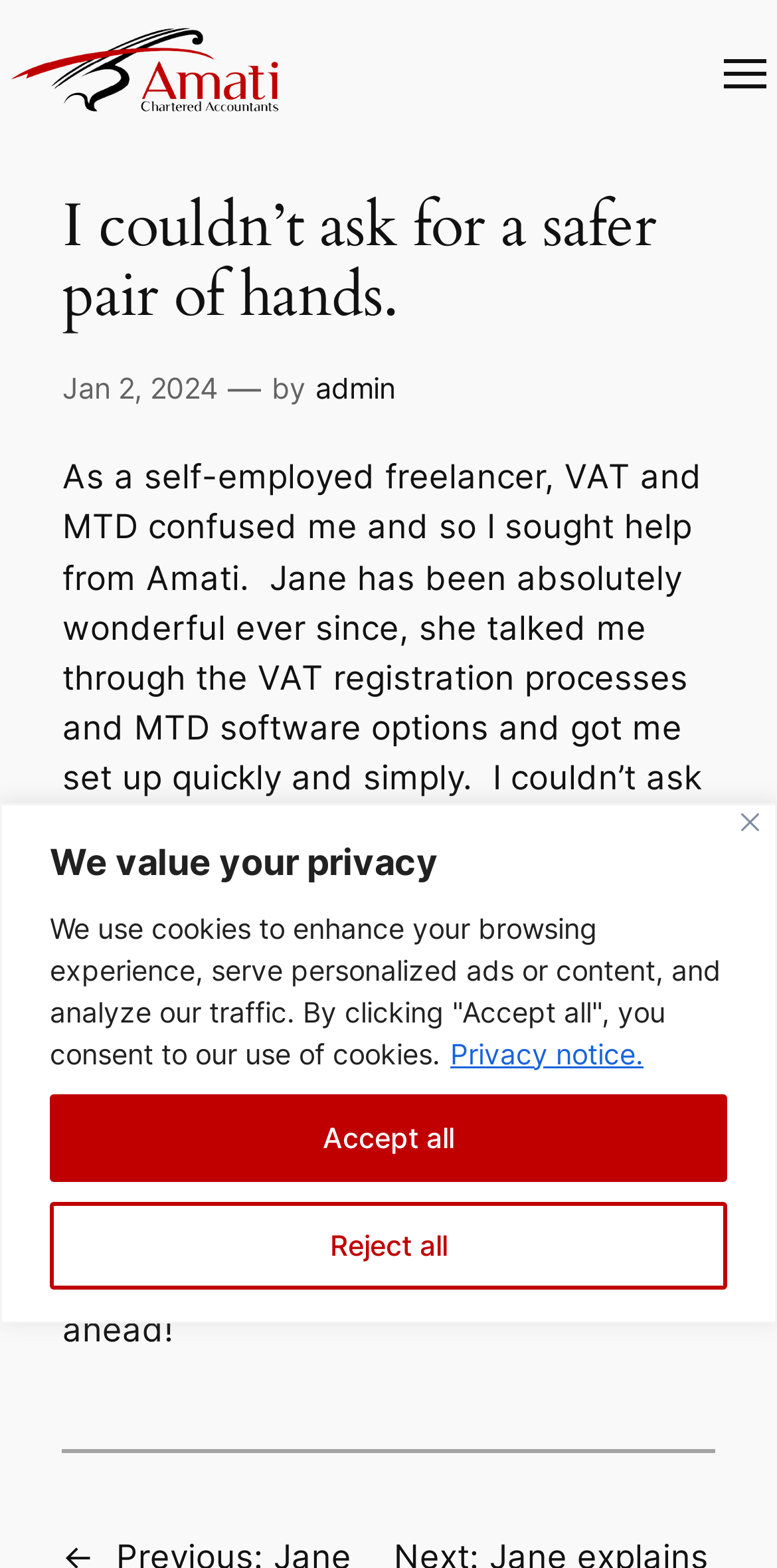Find the bounding box coordinates of the element's region that should be clicked in order to follow the given instruction: "Read the article by admin". The coordinates should consist of four float numbers between 0 and 1, i.e., [left, top, right, bottom].

[0.406, 0.236, 0.508, 0.258]